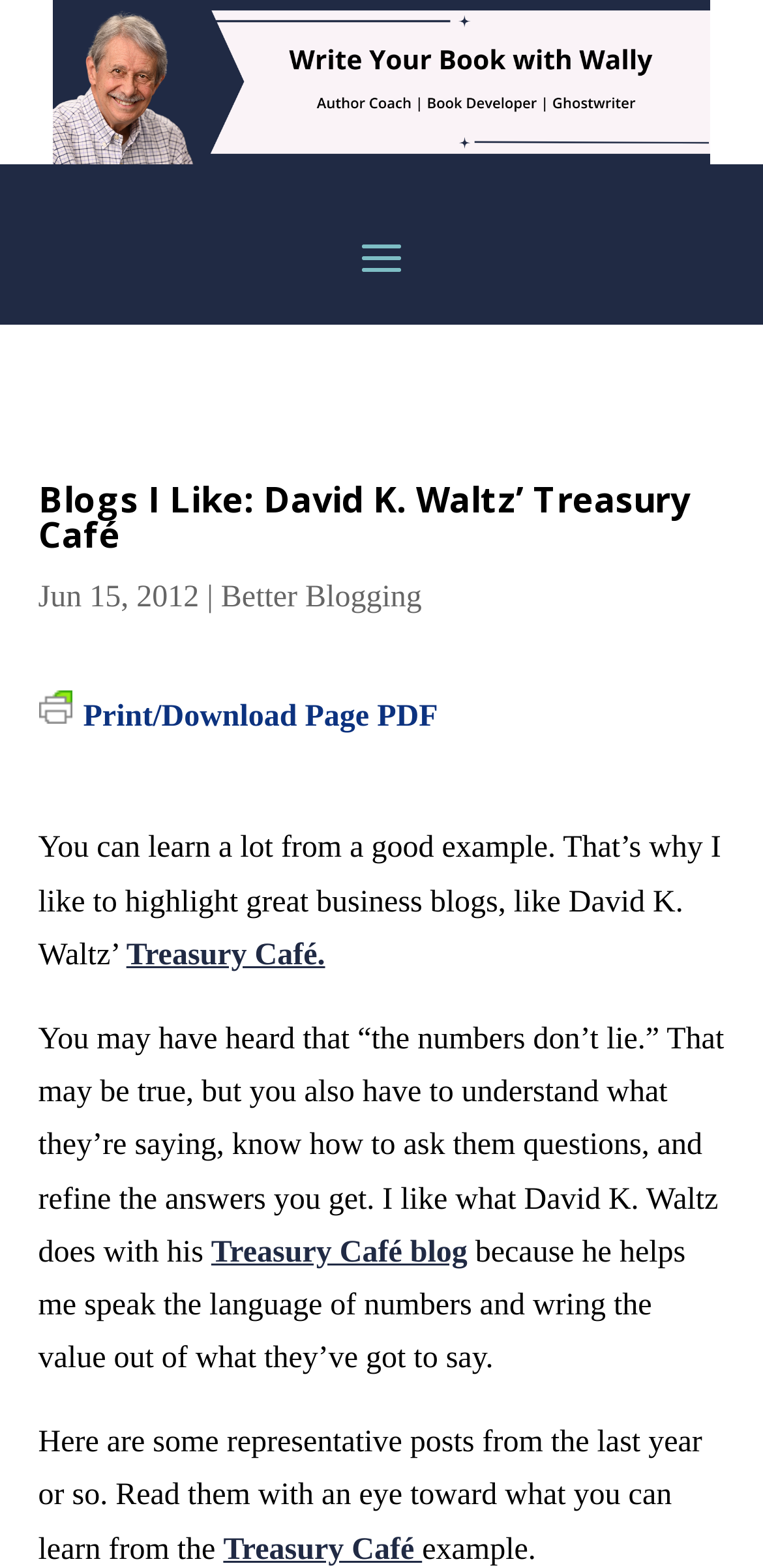What is the purpose of the 'Print Friendly, PDF & Email' link?
Use the screenshot to answer the question with a single word or phrase.

To print or download the page as a PDF